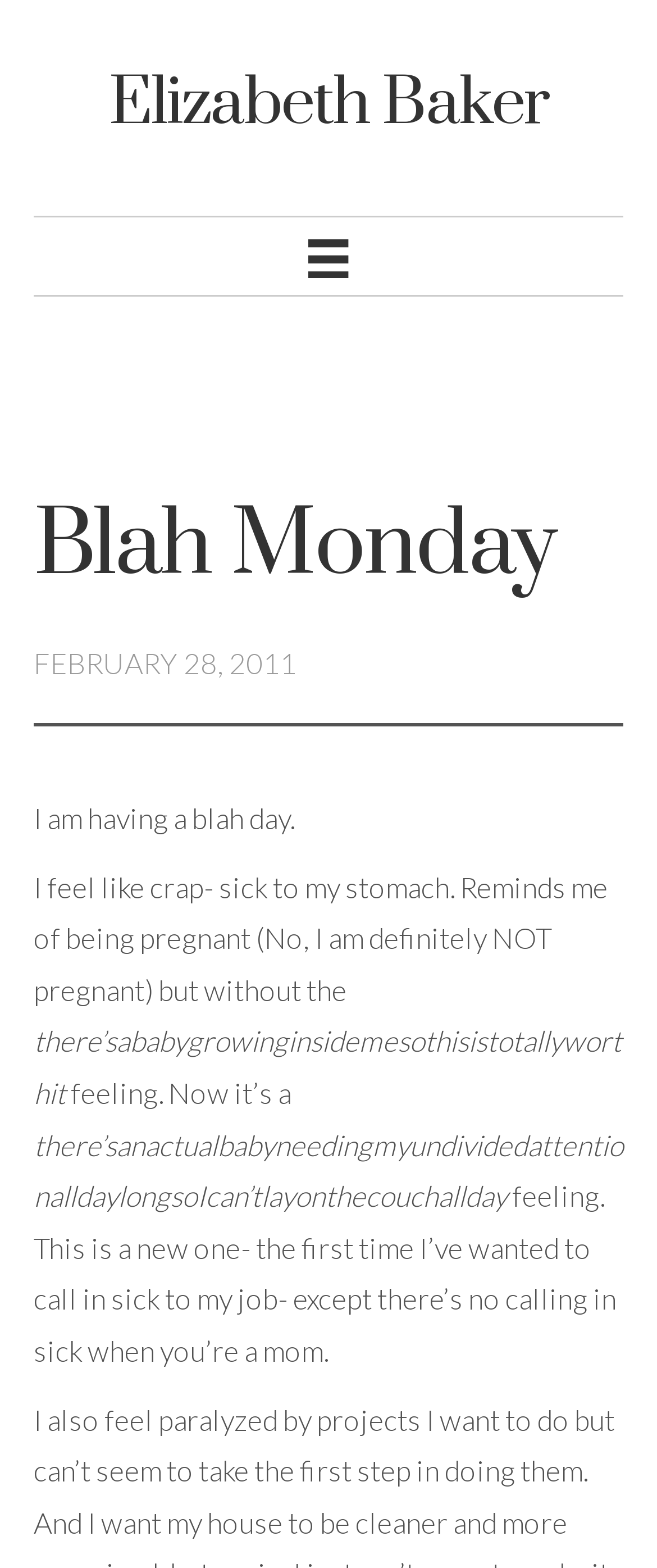What is the date of the blog post?
Please provide a detailed answer to the question.

The date of the blog post is mentioned in the StaticText element 'FEBRUARY 28, 2011' which is a child element of the root element, and is located below the heading element 'Blah Monday'.